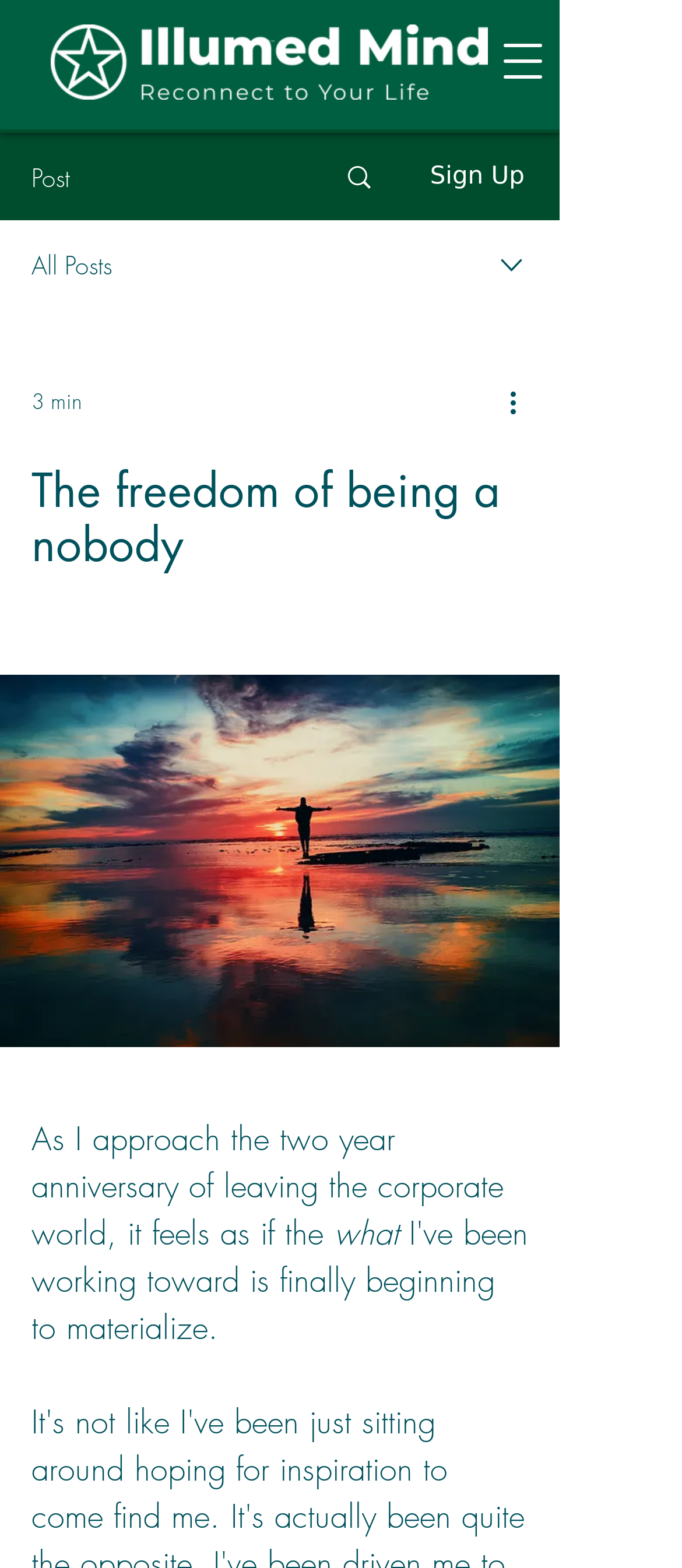Provide your answer in one word or a succinct phrase for the question: 
What is the text of the first static text element?

Post